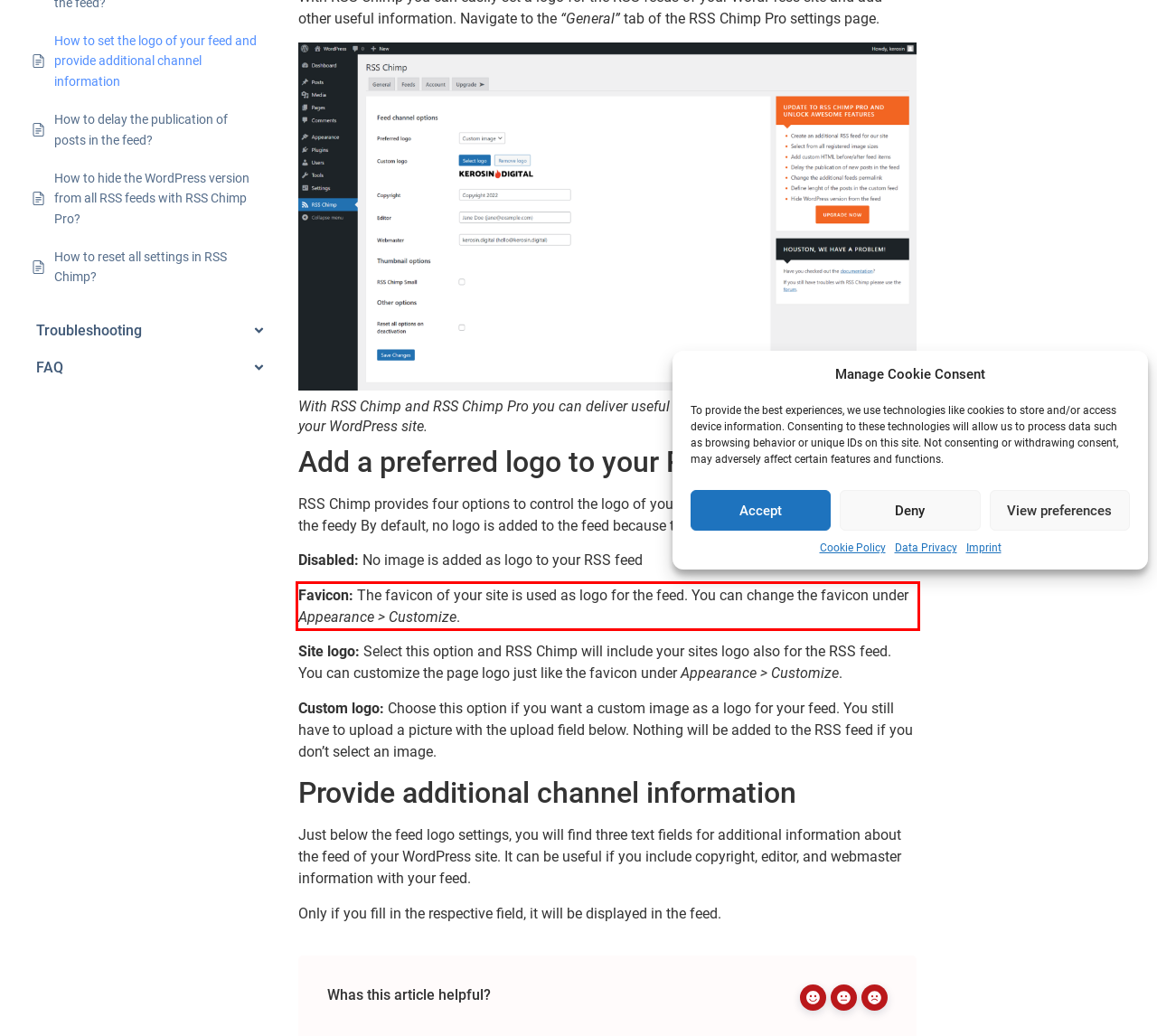Look at the provided screenshot of the webpage and perform OCR on the text within the red bounding box.

Favicon: The favicon of your site is used as logo for the feed. You can change the favicon under Appearance > Customize.